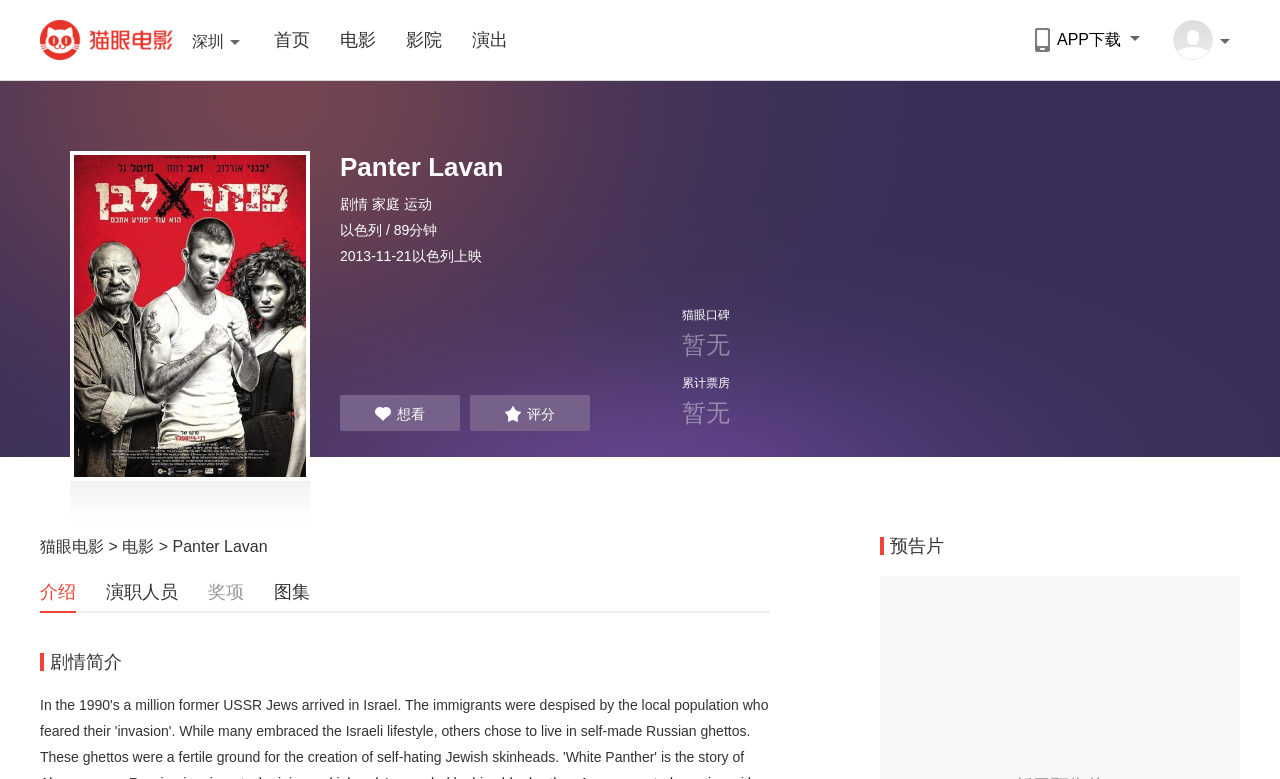How many links are there in the top navigation bar?
Please give a detailed and elaborate explanation in response to the question.

The top navigation bar contains links to '首页', '电影', '影院', '演出', and 'APP下载', which can be found by examining the link elements located at the top of the webpage, indicating that there are 5 links in total.